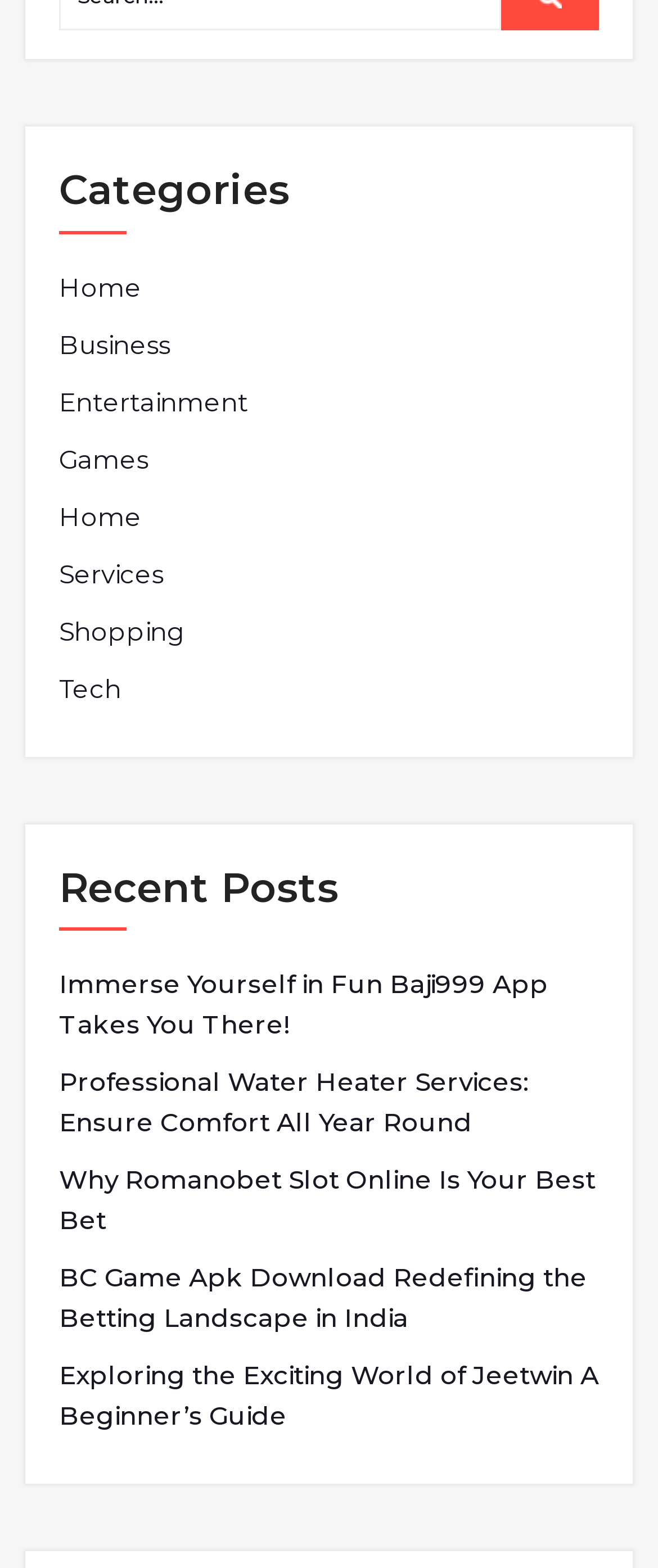How many recent posts are listed?
Based on the screenshot, provide your answer in one word or phrase.

5